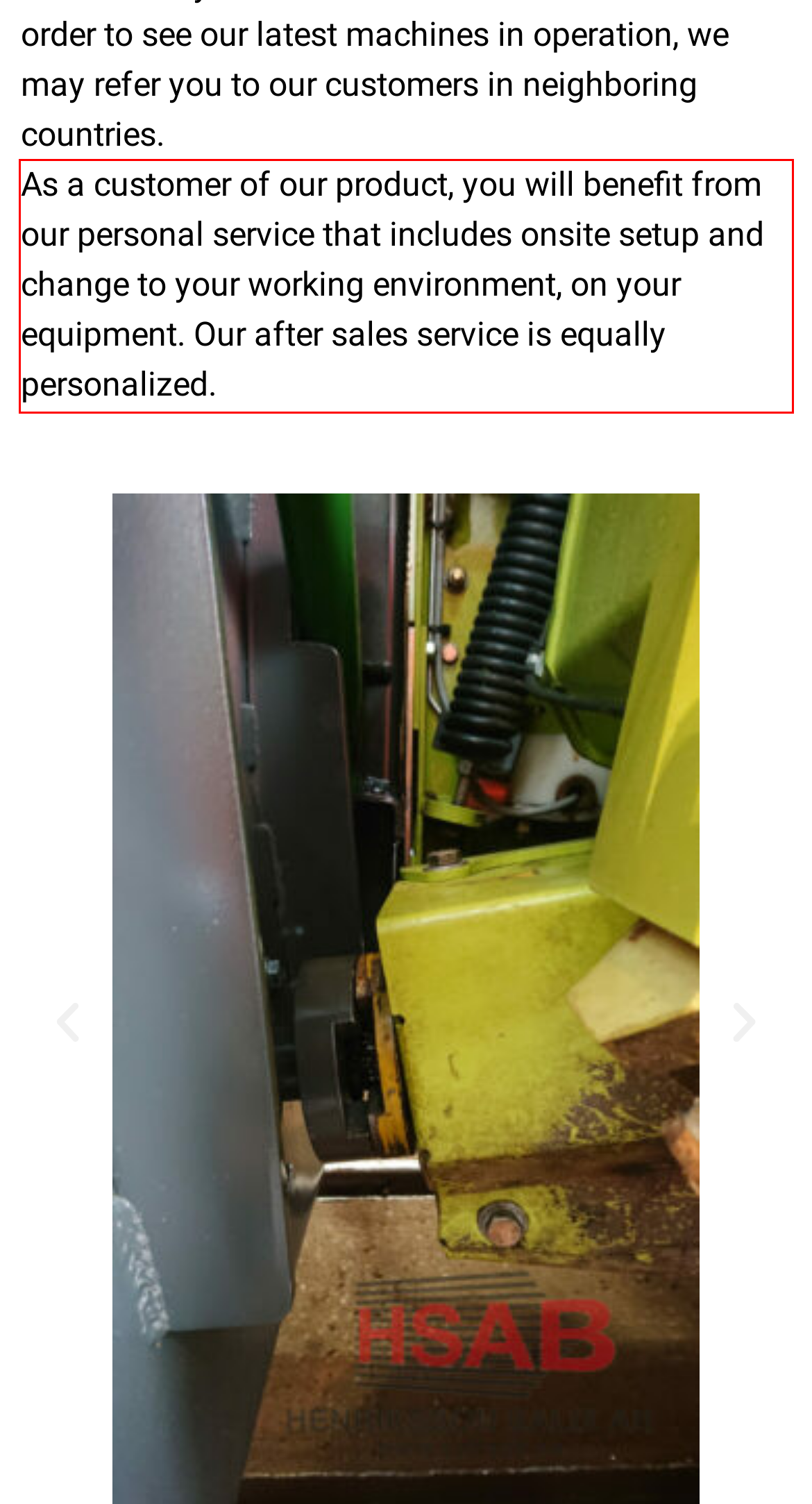Analyze the webpage screenshot and use OCR to recognize the text content in the red bounding box.

As a customer of our product, you will benefit from our personal service that includes onsite setup and change to your working environment, on your equipment. Our after sales service is equally personalized.